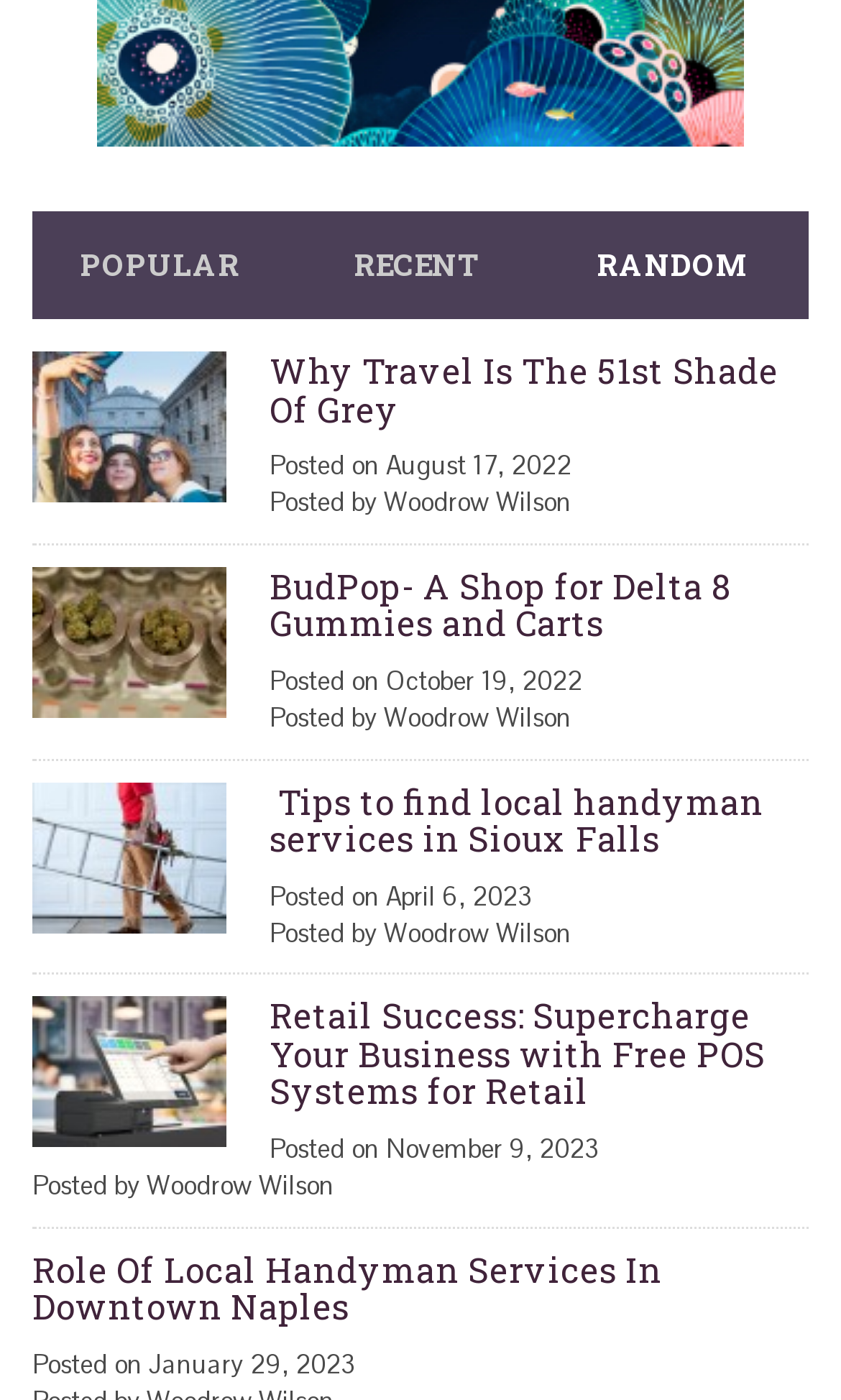Please find and report the bounding box coordinates of the element to click in order to perform the following action: "View the post 'BudPop- A Shop for Delta 8 Gummies and Carts'". The coordinates should be expressed as four float numbers between 0 and 1, in the format [left, top, right, bottom].

[0.321, 0.402, 0.869, 0.461]